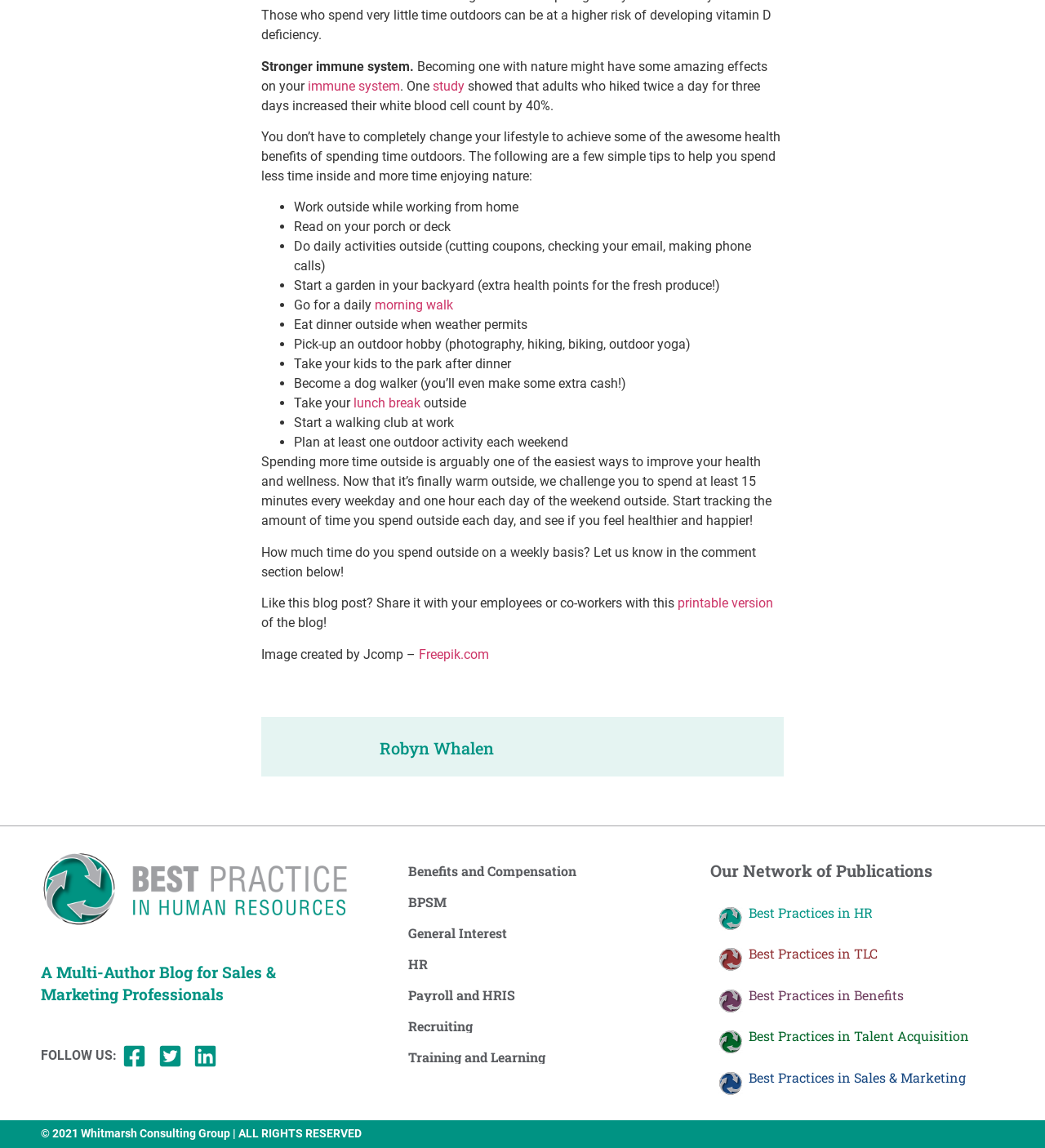Give a short answer to this question using one word or a phrase:
What is suggested to do during lunch break?

Take it outside